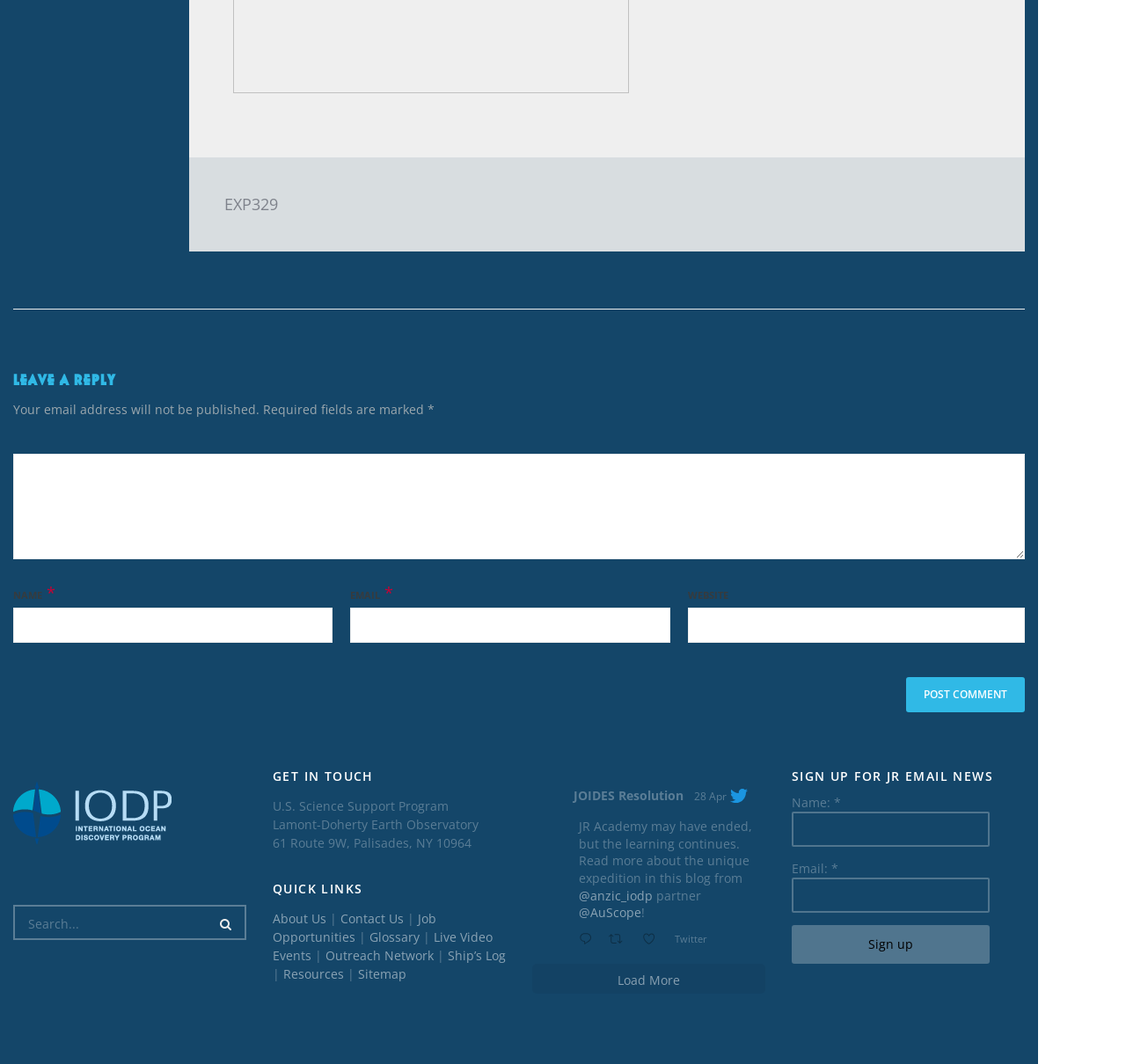Answer with a single word or phrase: 
How many links are there in the 'QUICK LINKS' section?

7